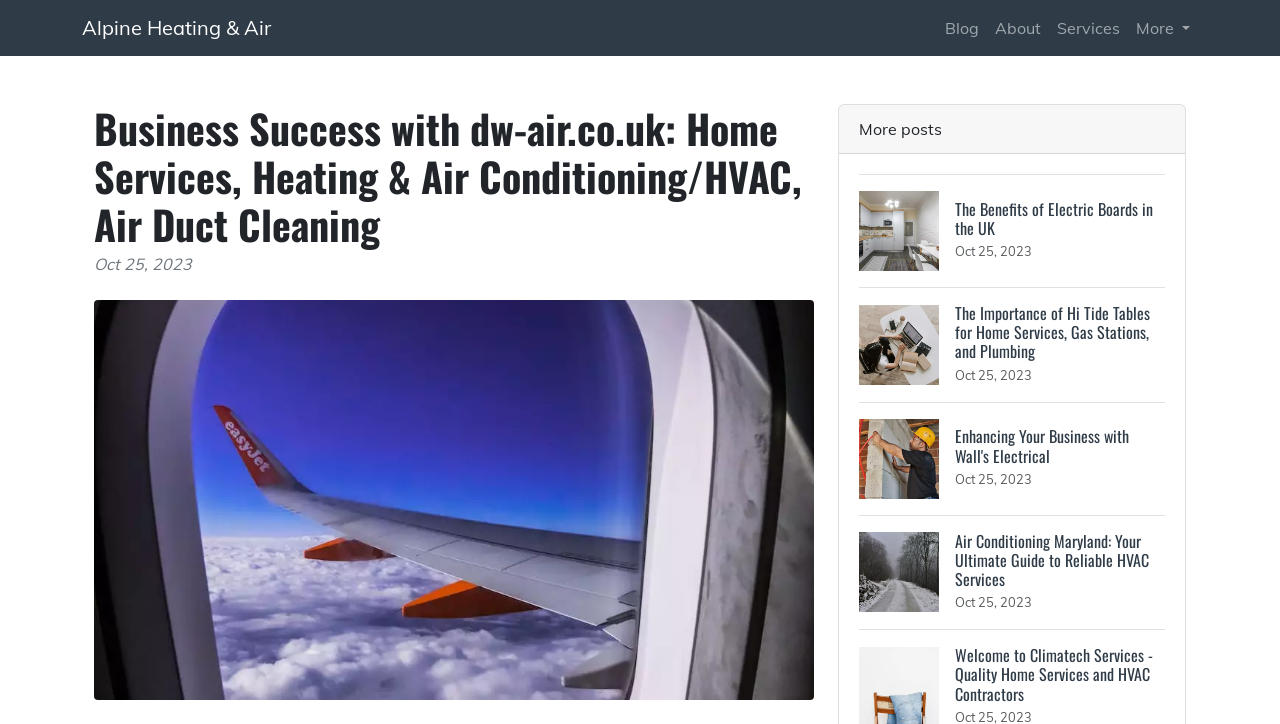Summarize the webpage in an elaborate manner.

The webpage is about dw-air.co.uk, a business that offers home services, including heating and air conditioning (HVAC) systems and air duct cleaning services. At the top, there are five links: "Alpine Heating & Air", "Blog", "About", "Services", and a "More" button that expands to reveal more options. 

Below the top links, there is a large header that spans most of the width of the page, with the title "Business Success with dw-air.co.uk: Home Services, Heating & Air Conditioning/HVAC, Air Duct Cleaning". To the right of the header, there is a date "Oct 25, 2023". 

Below the header, there is a large image that takes up most of the width of the page. 

Further down, there are four links to blog posts, each with a heading, an image, and a date. The headings are "The Benefits of Electric Boards in the UK", "The Importance of Hi Tide Tables for Home Services, Gas Stations, and Plumbing", "Enhancing Your Business with Wall's Electrical", and "Air Conditioning Maryland: Your Ultimate Guide to Reliable HVAC Services". The images are positioned to the left of the headings and dates. 

At the bottom, there is a heading "Welcome to Climatech Services - Quality Home Services and HVAC Contractors".